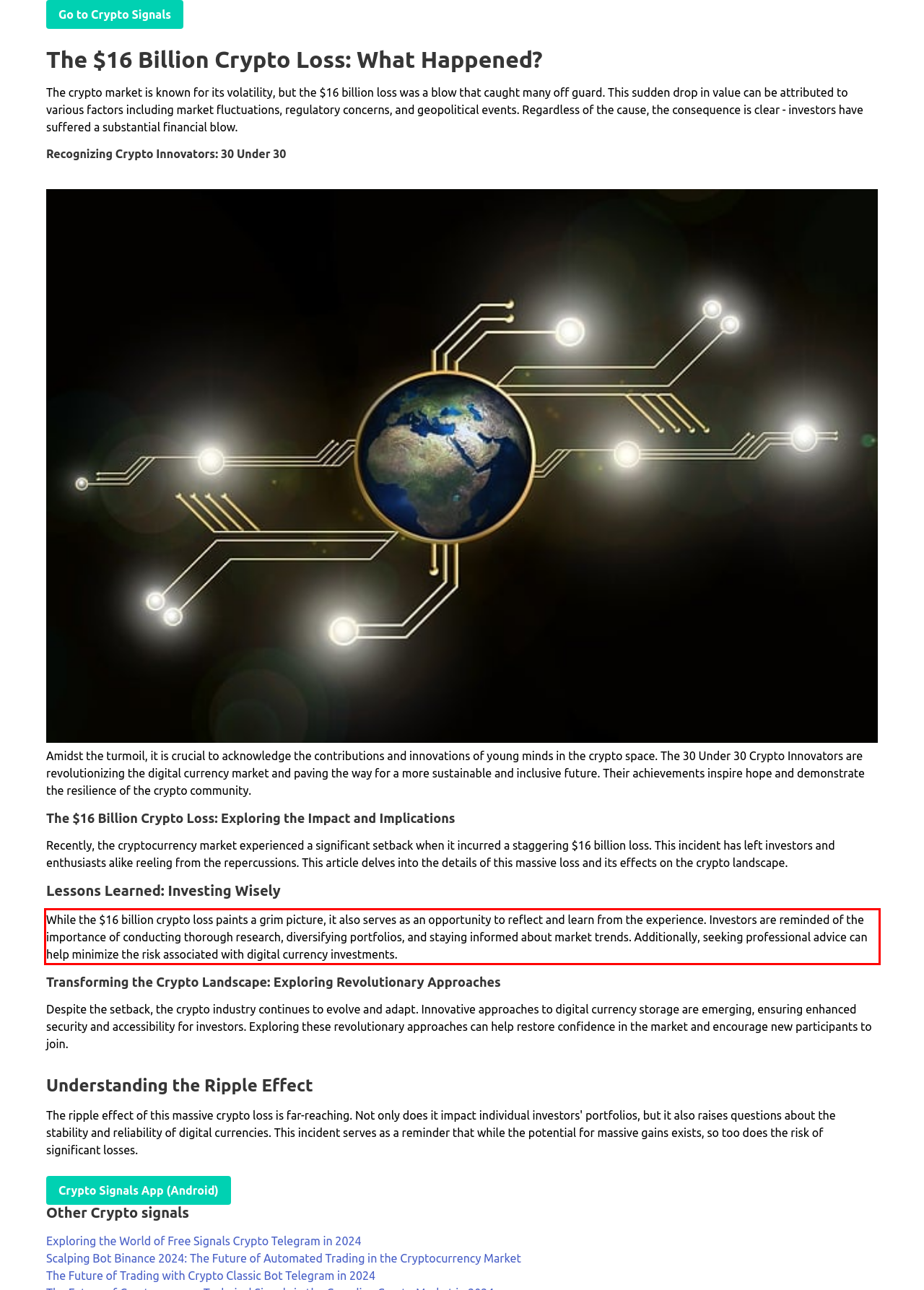You are given a screenshot showing a webpage with a red bounding box. Perform OCR to capture the text within the red bounding box.

While the $16 billion crypto loss paints a grim picture, it also serves as an opportunity to reflect and learn from the experience. Investors are reminded of the importance of conducting thorough research, diversifying portfolios, and staying informed about market trends. Additionally, seeking professional advice can help minimize the risk associated with digital currency investments.